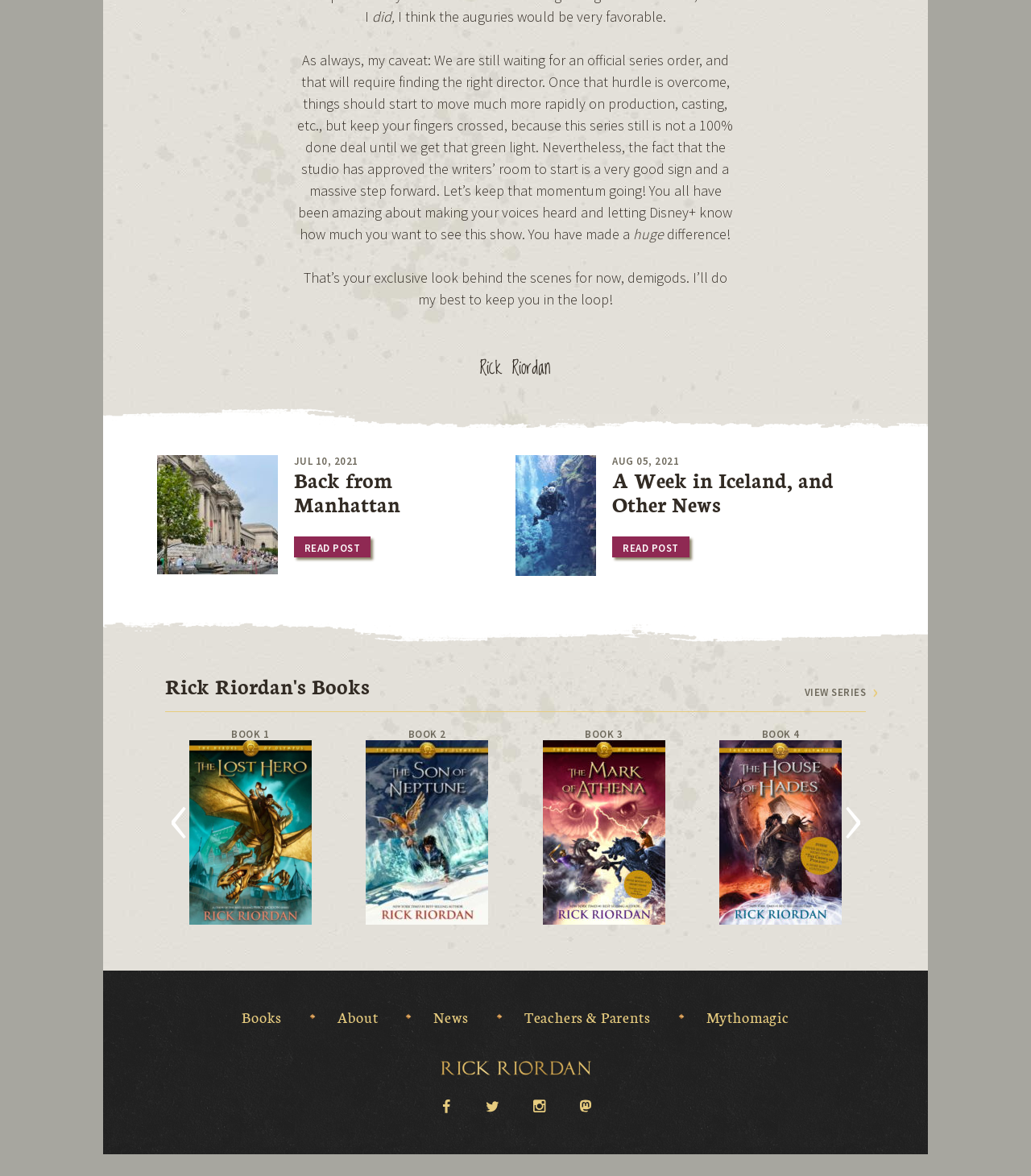How many social media links are there?
Using the image, elaborate on the answer with as much detail as possible.

There are 4 social media links, which can be seen from the icons and text for Facebook, Twitter, Instagram, and Mastodon at the bottom of the page.